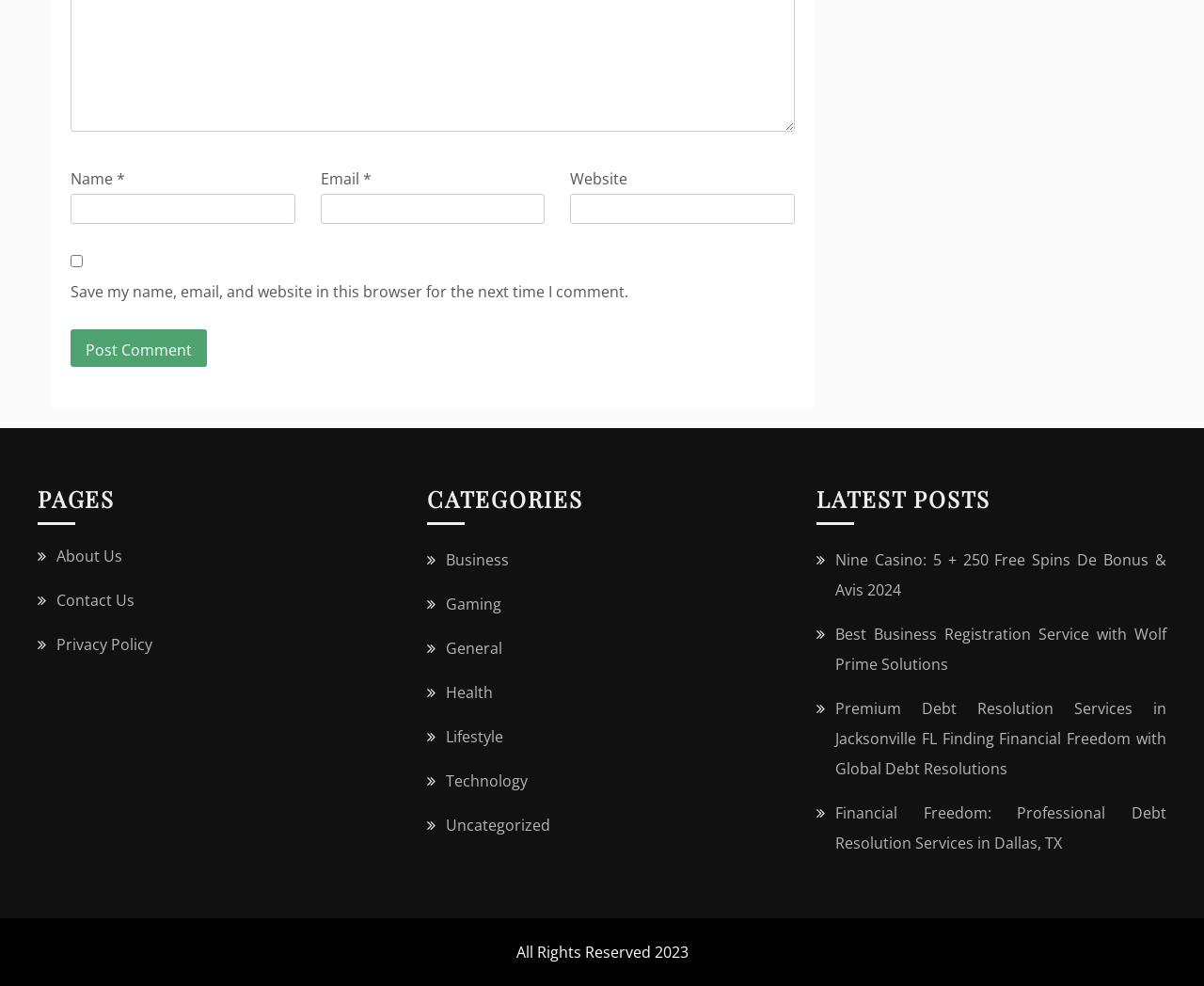Pinpoint the bounding box coordinates for the area that should be clicked to perform the following instruction: "View McKennaDeanAuthor’s profile on Facebook".

None